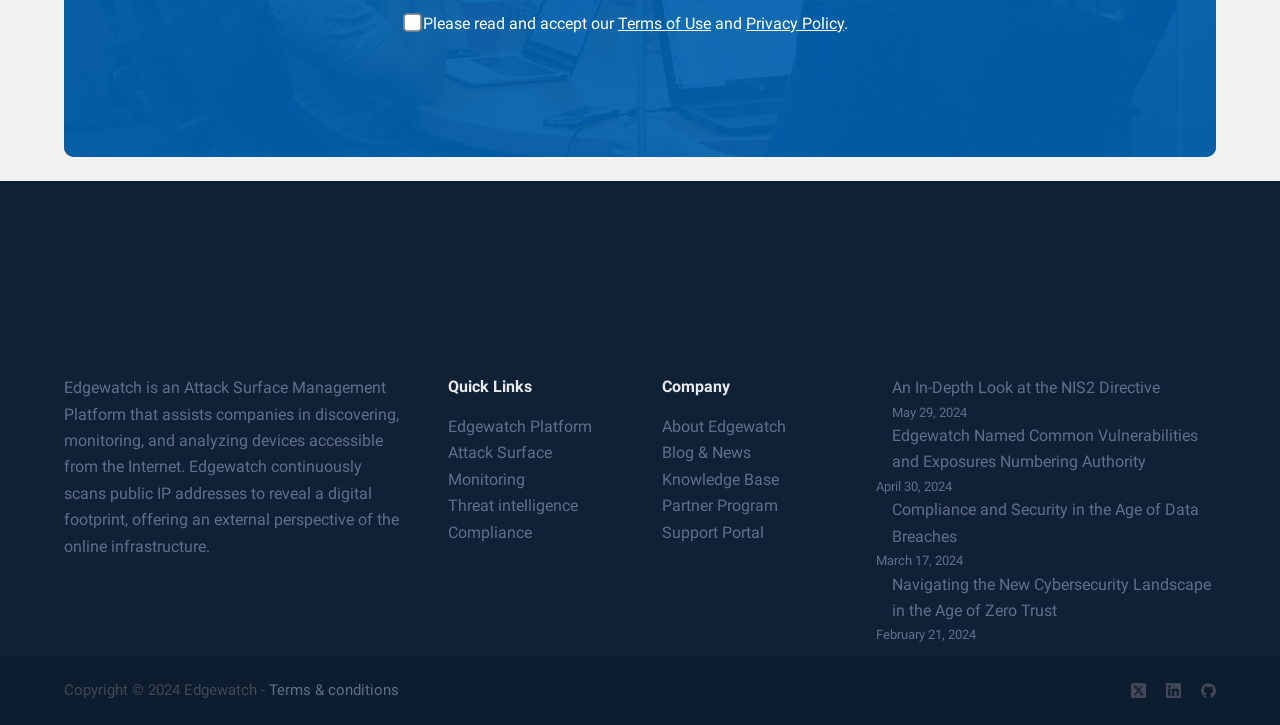Determine the bounding box coordinates of the region that needs to be clicked to achieve the task: "Read the blog post about NIS2 Directive".

[0.697, 0.522, 0.906, 0.548]